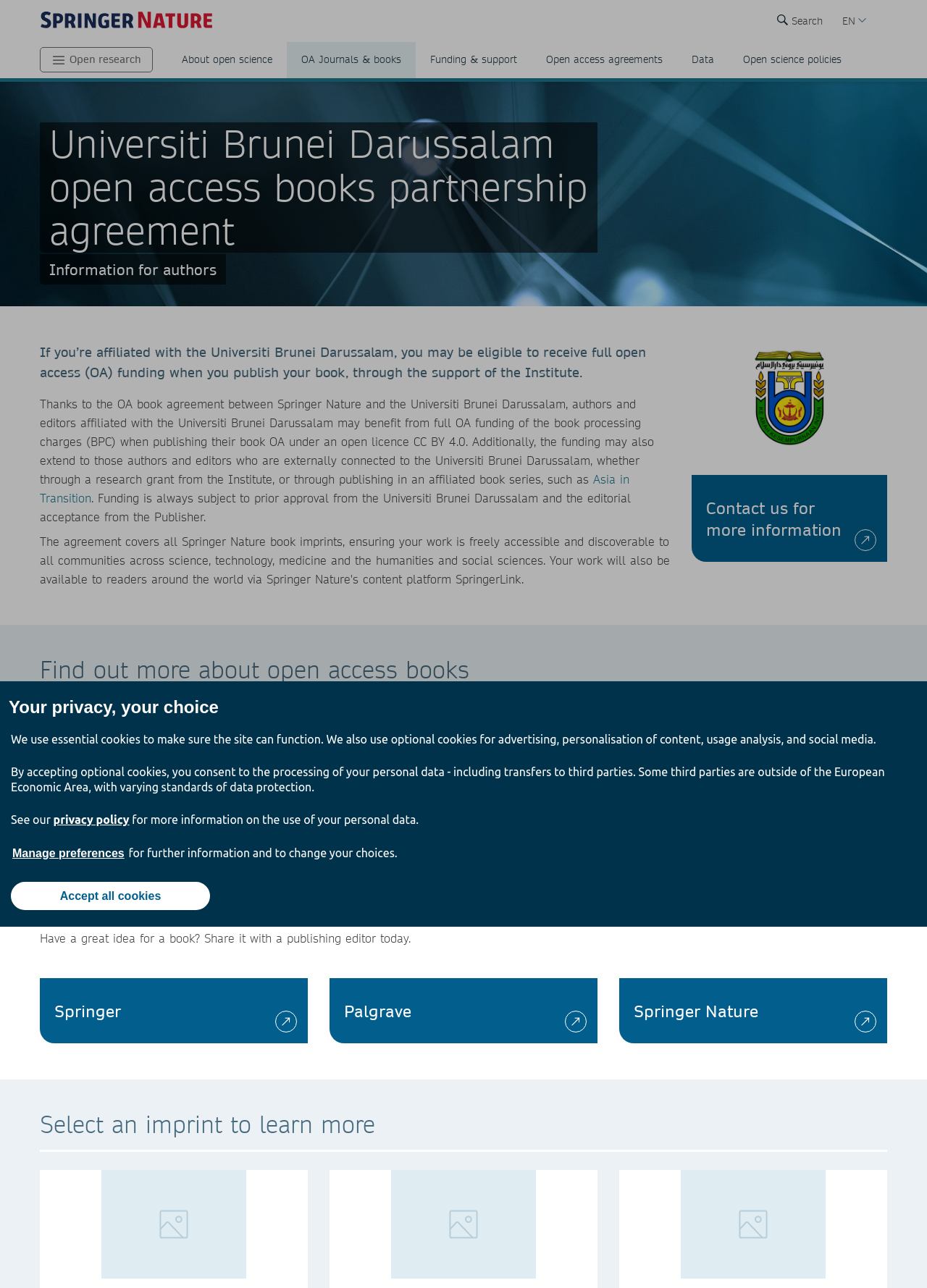Extract the text of the main heading from the webpage.

Universiti Brunei Darussalam open access books partnership agreement